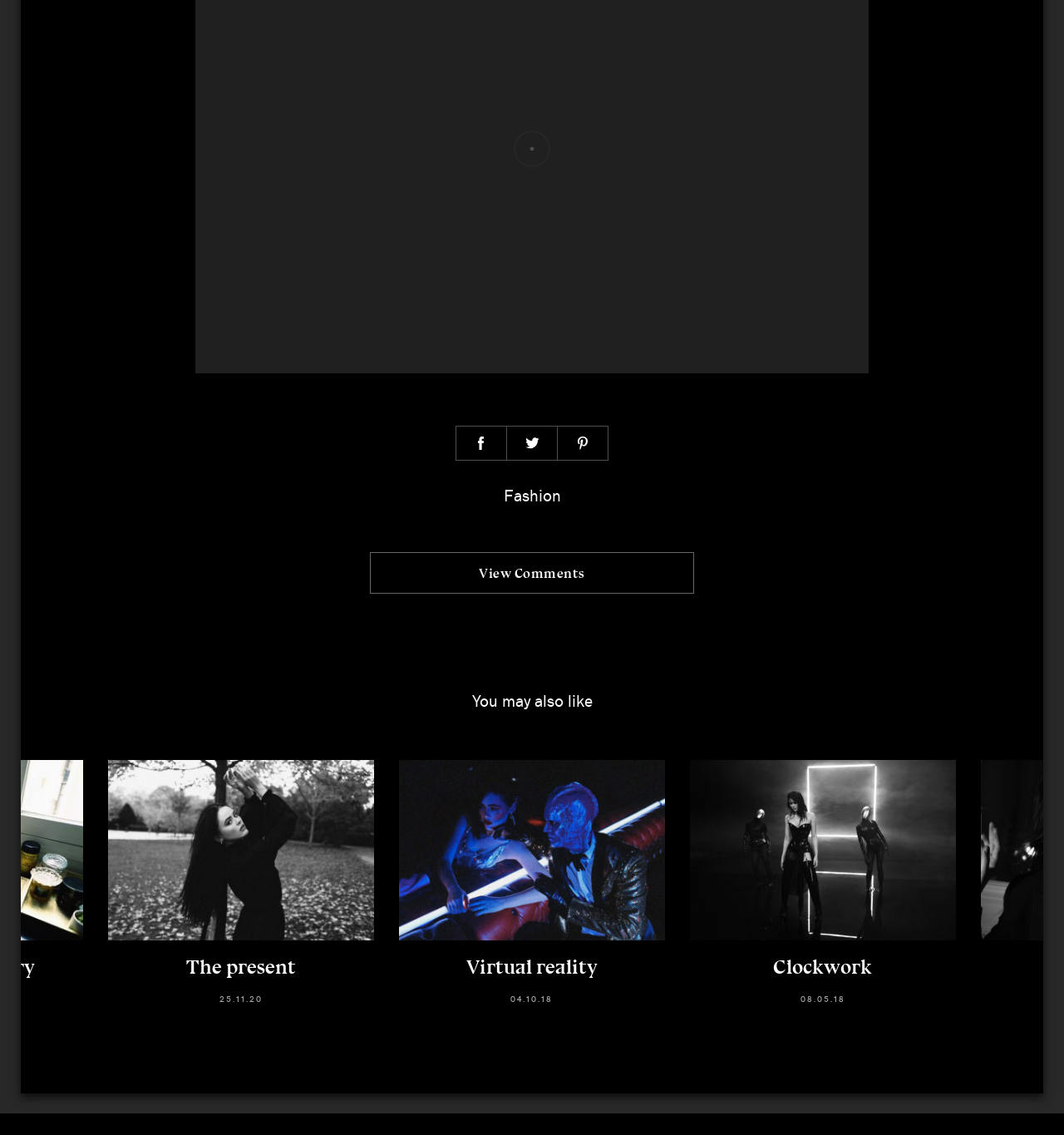Identify the bounding box coordinates of the clickable region to carry out the given instruction: "Explore Fashion".

[0.02, 0.428, 0.98, 0.446]